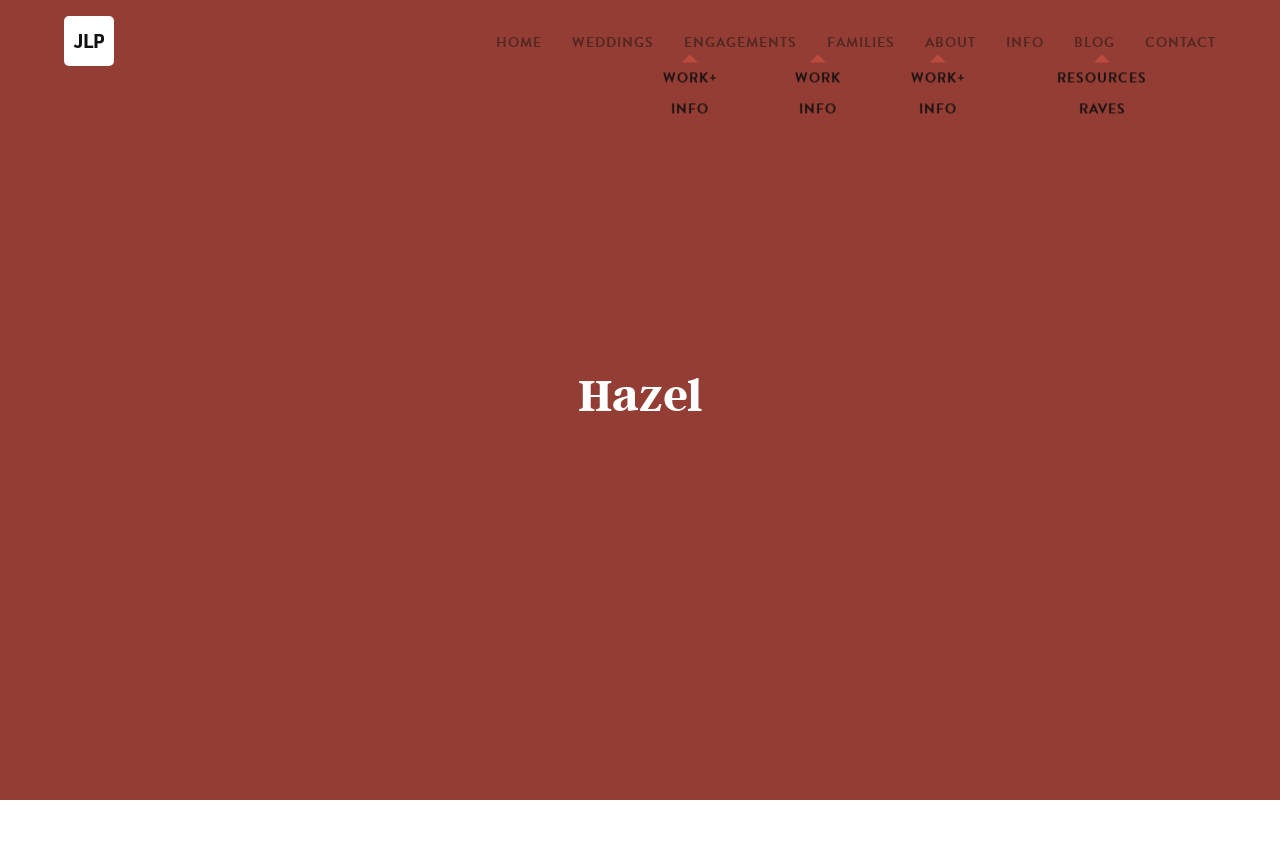What is the photographer's name?
Look at the screenshot and provide an in-depth answer.

The photographer's name can be inferred from the navigation links on the top of the webpage, specifically the links 'JEREMY' and 'JLP', which suggest that the photographer's name is Jeremy Lawson.